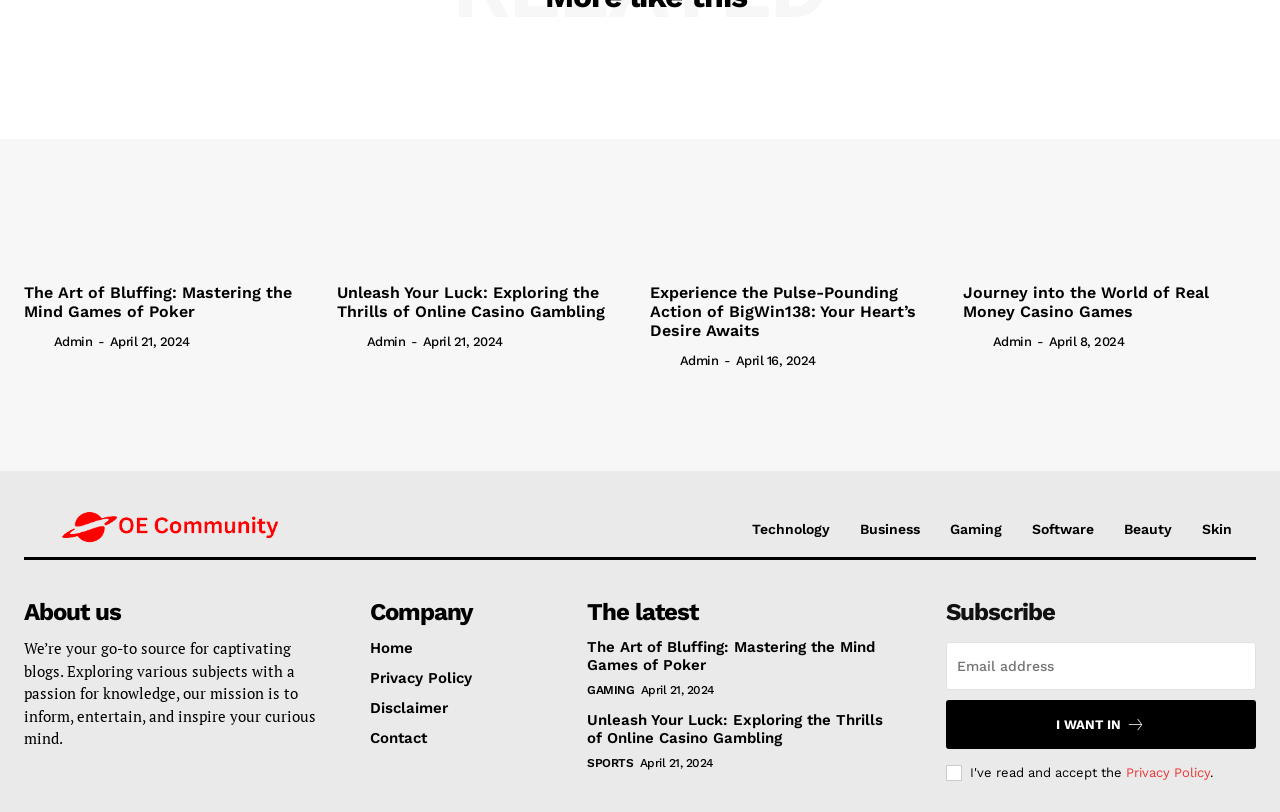Extract the bounding box for the UI element that matches this description: "Technology".

[0.588, 0.641, 0.648, 0.662]